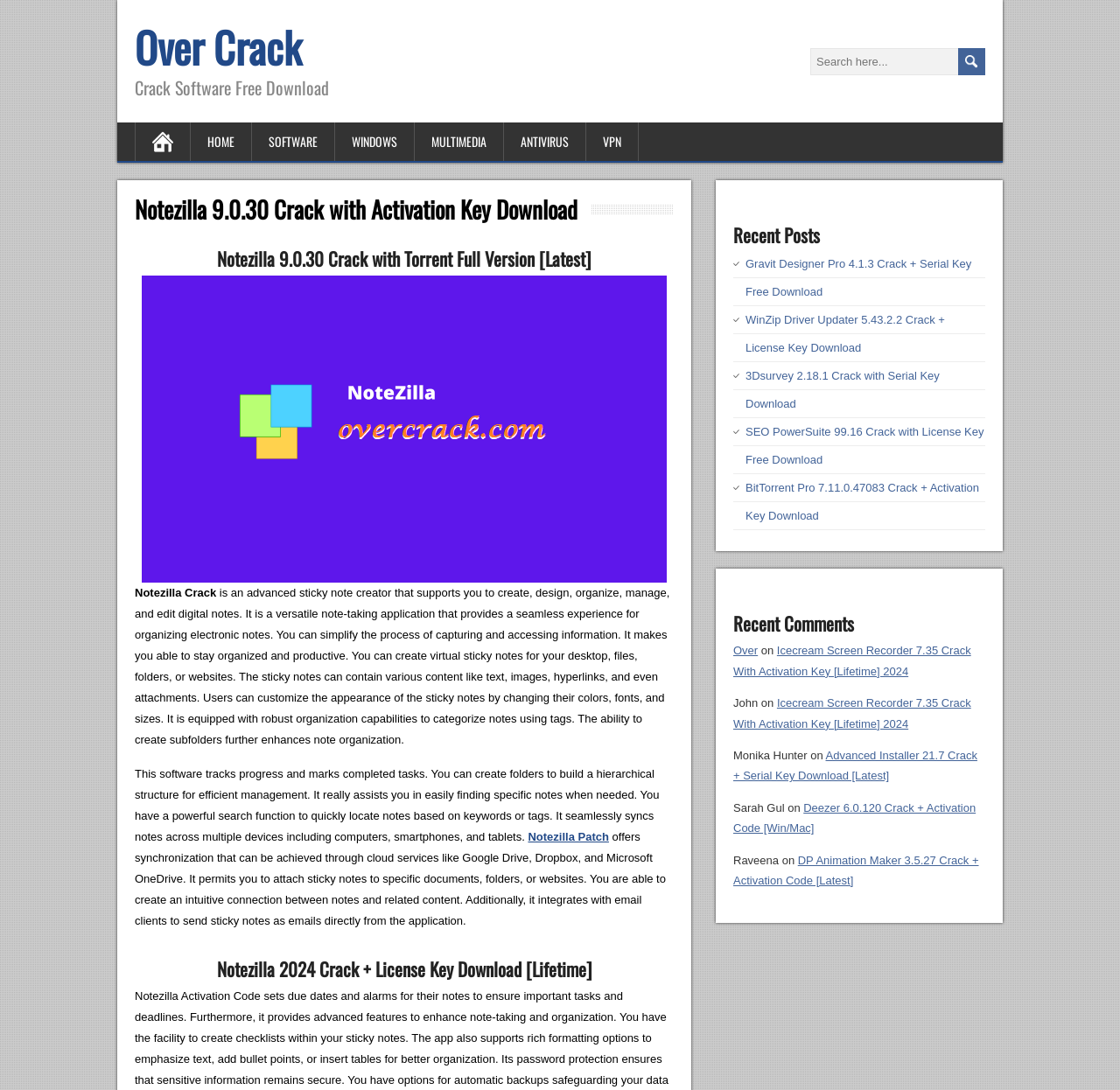Based on the image, provide a detailed response to the question:
What is the functionality of Notezilla mentioned in the text?

The text describes Notezilla as an advanced sticky note creator that supports creating, designing, organizing, managing, and editing digital notes, and also mentions its ability to track progress, create folders, and synchronize notes across multiple devices.